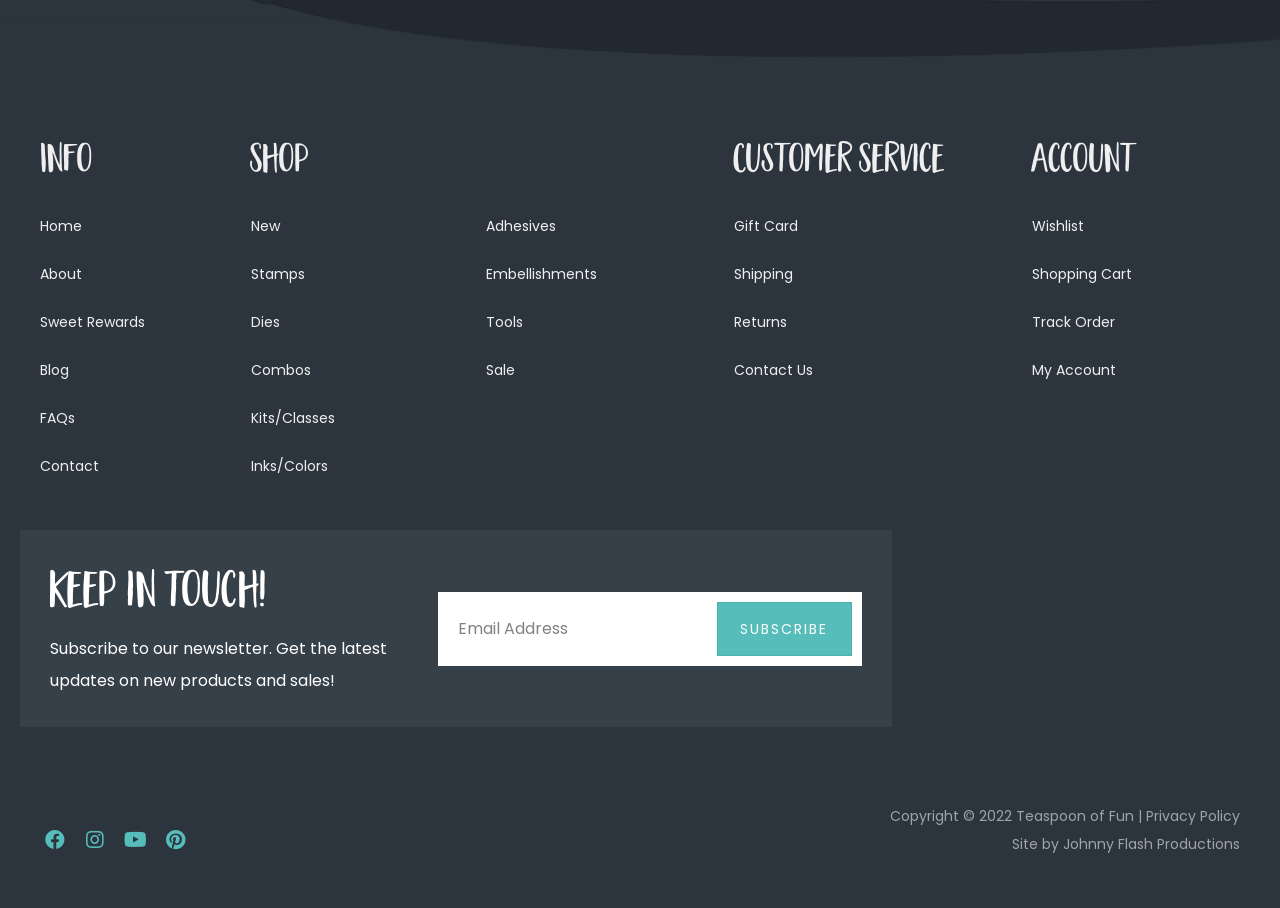What is the purpose of the 'Track Order' link?
Answer the question using a single word or phrase, according to the image.

To track orders